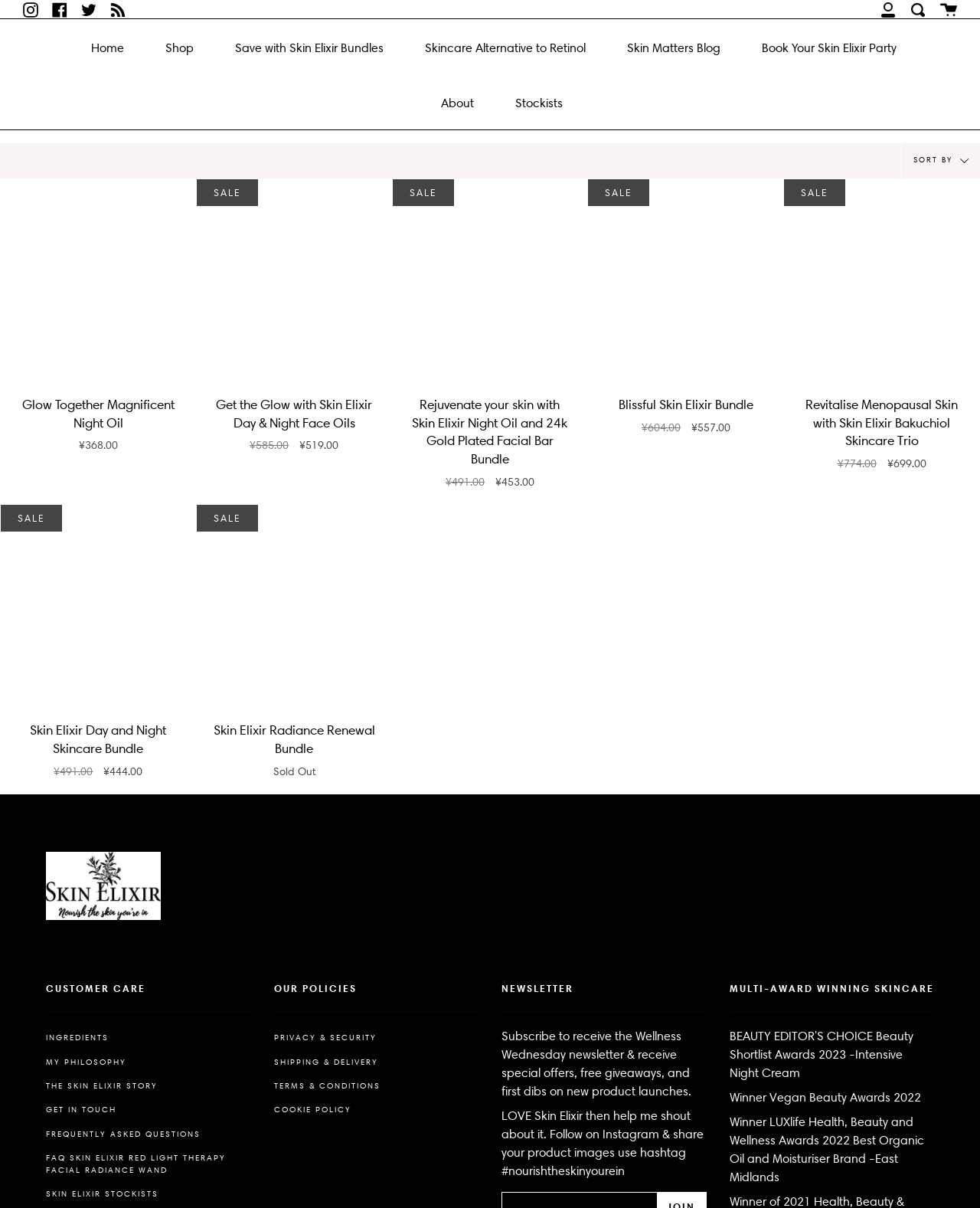What is the text of the first link in the navigation menu?
From the image, provide a succinct answer in one word or a short phrase.

Home